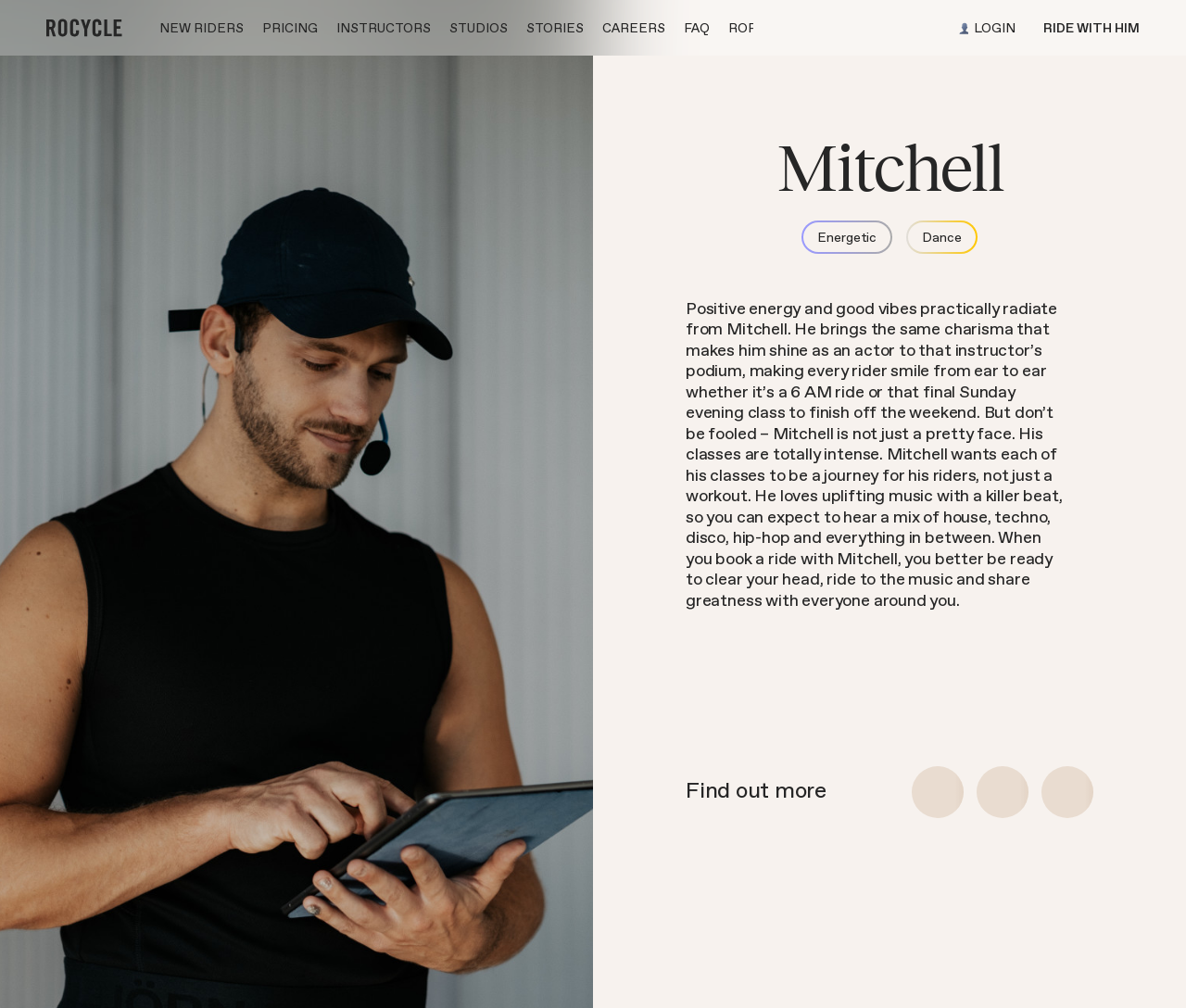What is the instructor's name?
Answer the question with a thorough and detailed explanation.

The instructor's name is mentioned in the heading element with the text 'Mitchell'.